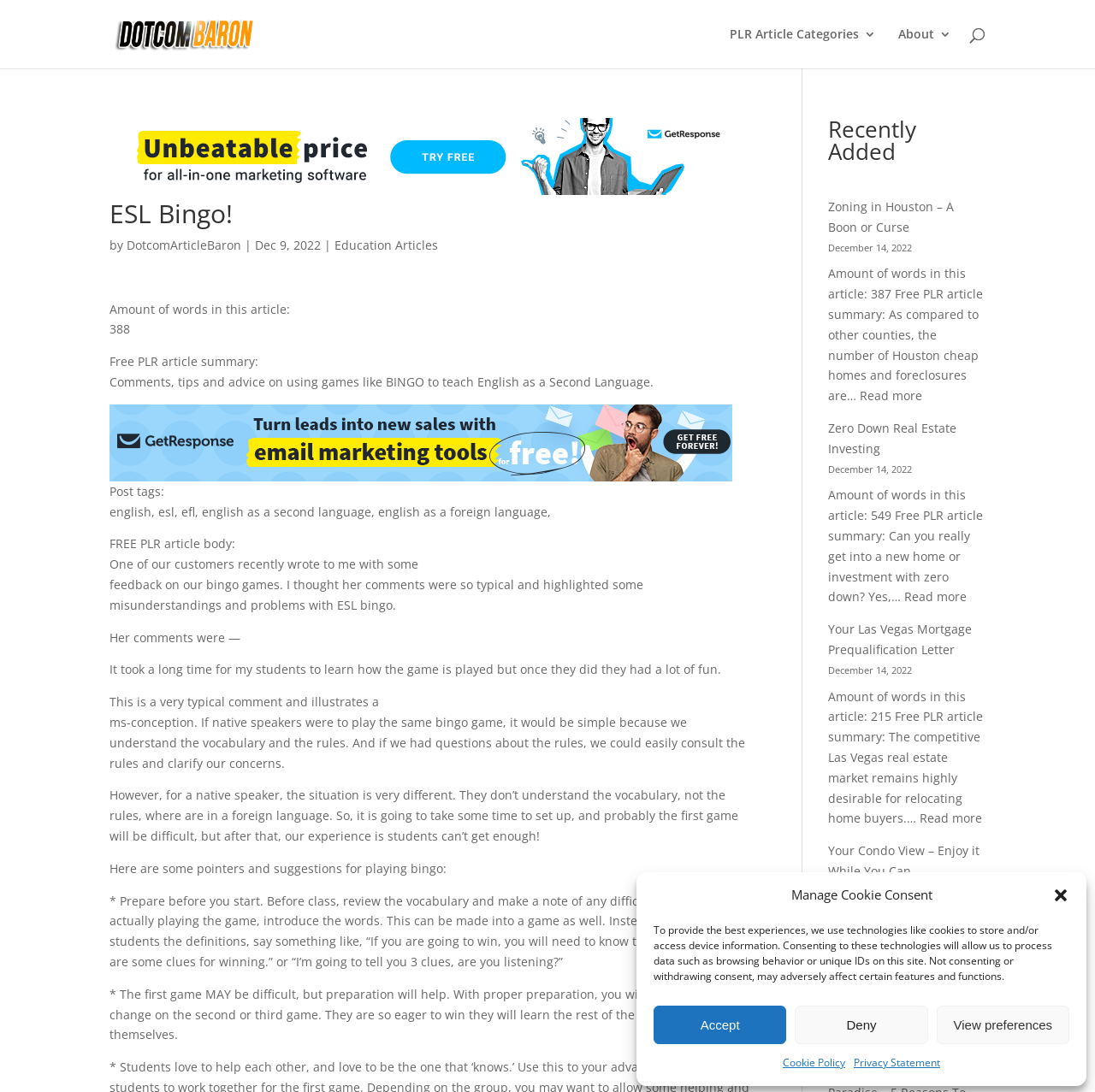Determine the bounding box coordinates of the region to click in order to accomplish the following instruction: "Search for articles". Provide the coordinates as four float numbers between 0 and 1, specifically [left, top, right, bottom].

[0.1, 0.0, 0.9, 0.001]